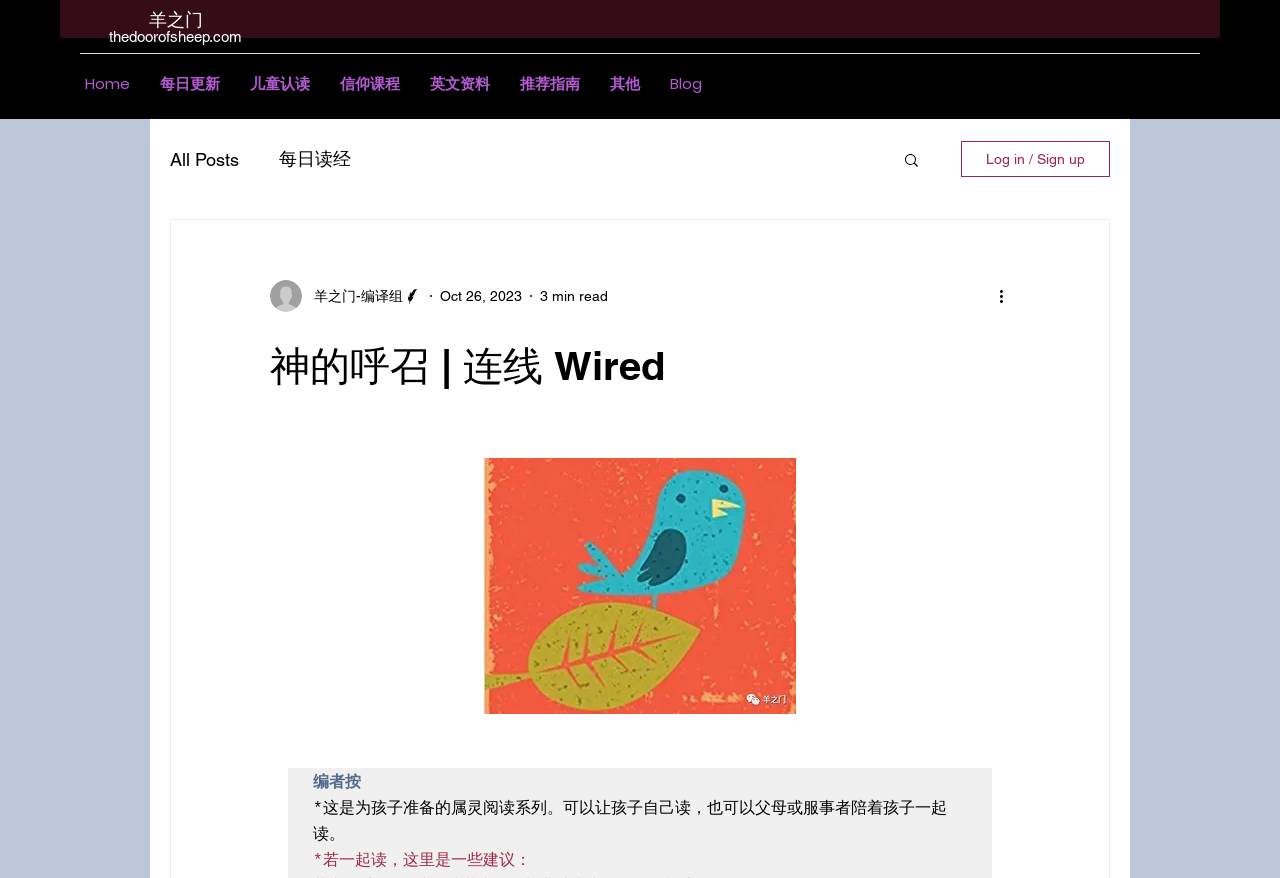From the screenshot, find the bounding box of the UI element matching this description: "Log in / Sign up". Supply the bounding box coordinates in the form [left, top, right, bottom], each a float between 0 and 1.

[0.751, 0.161, 0.867, 0.202]